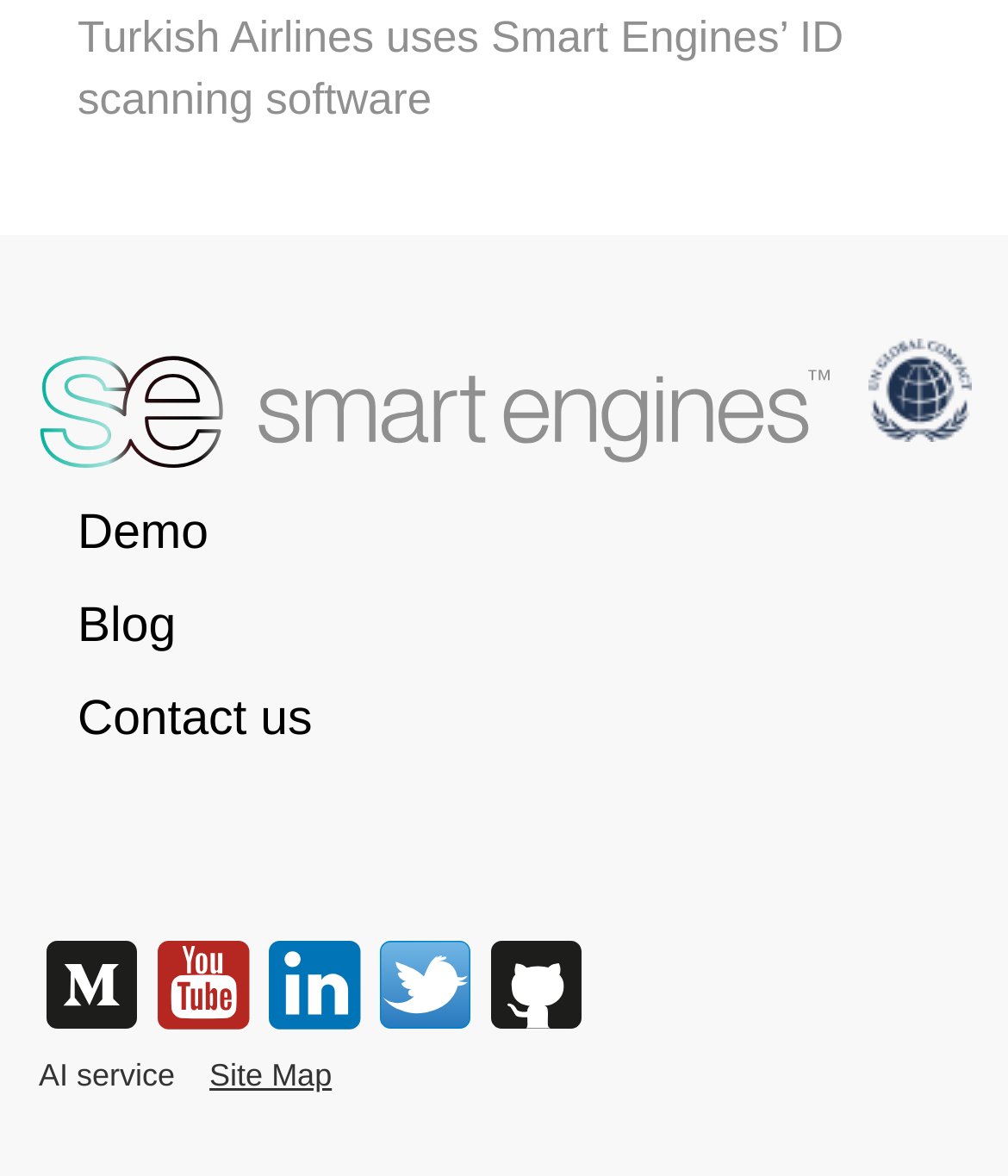Determine the coordinates of the bounding box that should be clicked to complete the instruction: "view demo". The coordinates should be represented by four float numbers between 0 and 1: [left, top, right, bottom].

[0.038, 0.415, 0.962, 0.494]